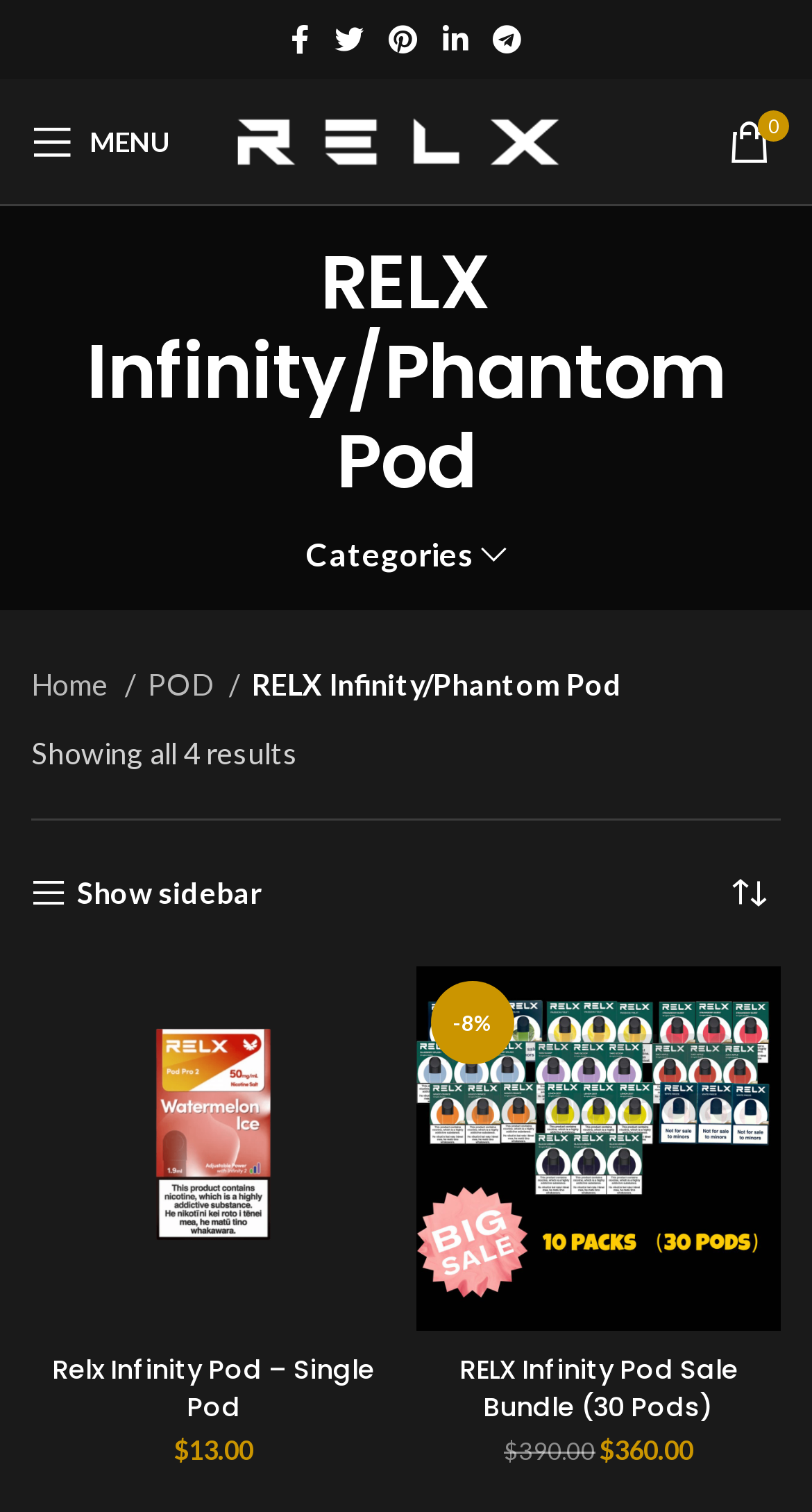Provide a short answer using a single word or phrase for the following question: 
What is the function of the icon with the code ''?

Show sidebar